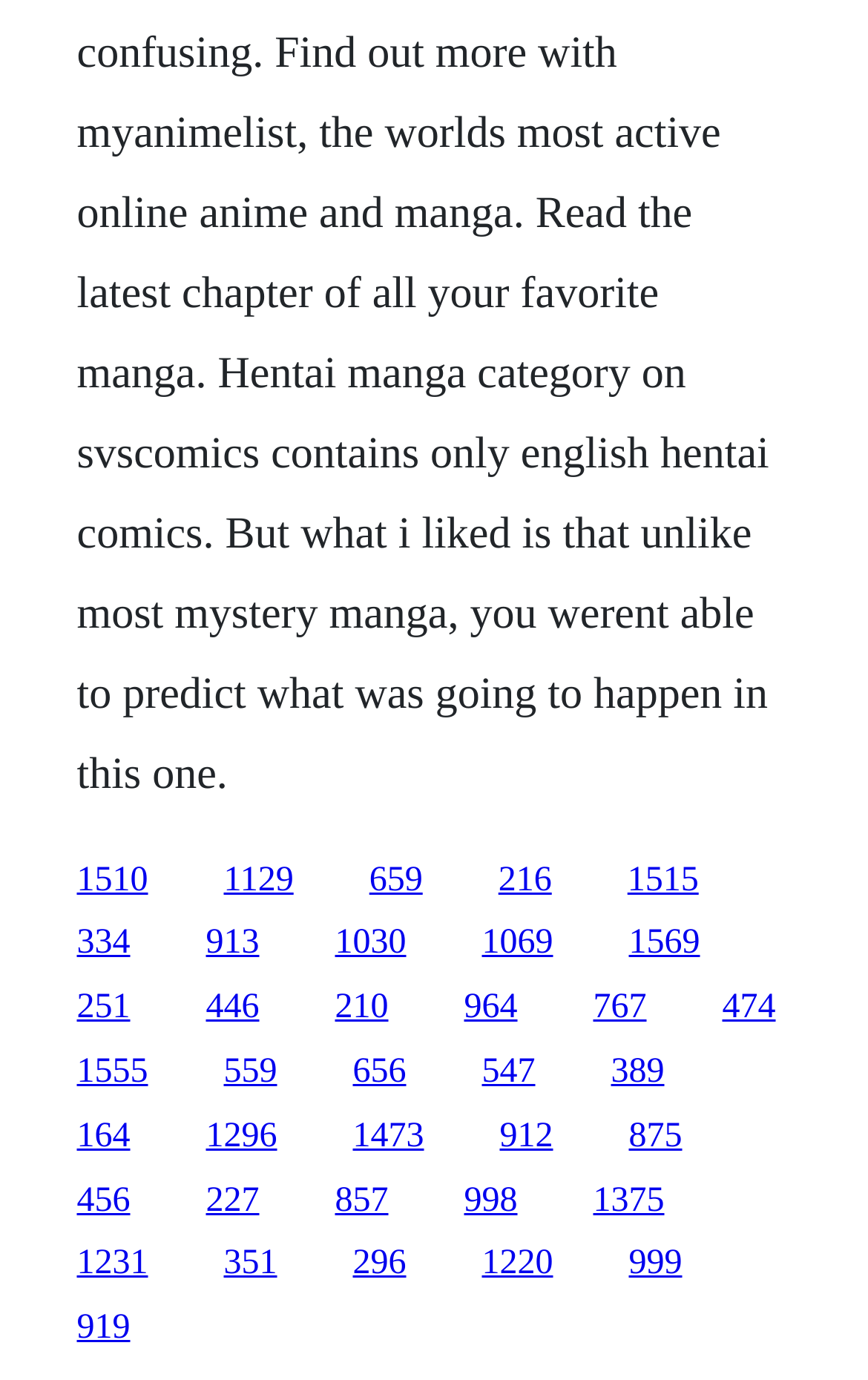Show the bounding box coordinates for the HTML element described as: "659".

[0.425, 0.624, 0.487, 0.651]